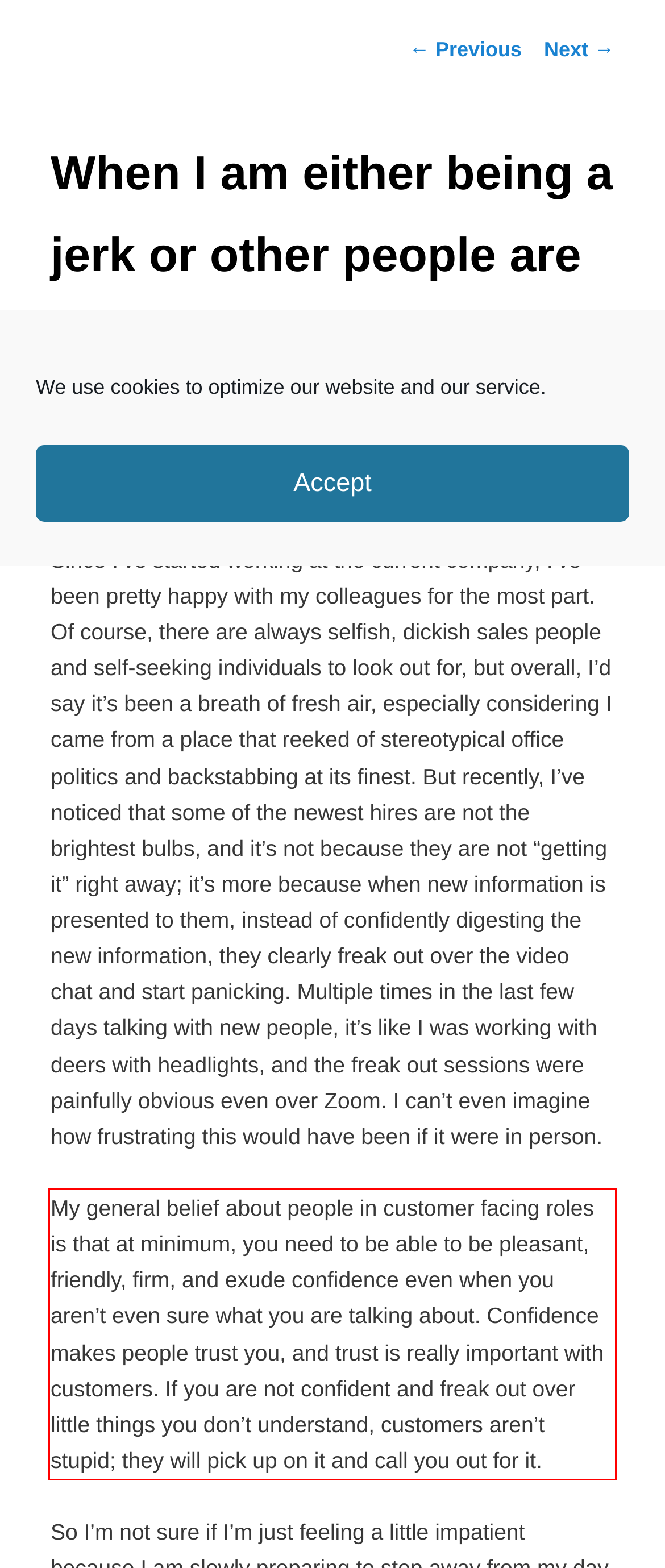Using the provided webpage screenshot, identify and read the text within the red rectangle bounding box.

My general belief about people in customer facing roles is that at minimum, you need to be able to be pleasant, friendly, firm, and exude confidence even when you aren’t even sure what you are talking about. Confidence makes people trust you, and trust is really important with customers. If you are not confident and freak out over little things you don’t understand, customers aren’t stupid; they will pick up on it and call you out for it.